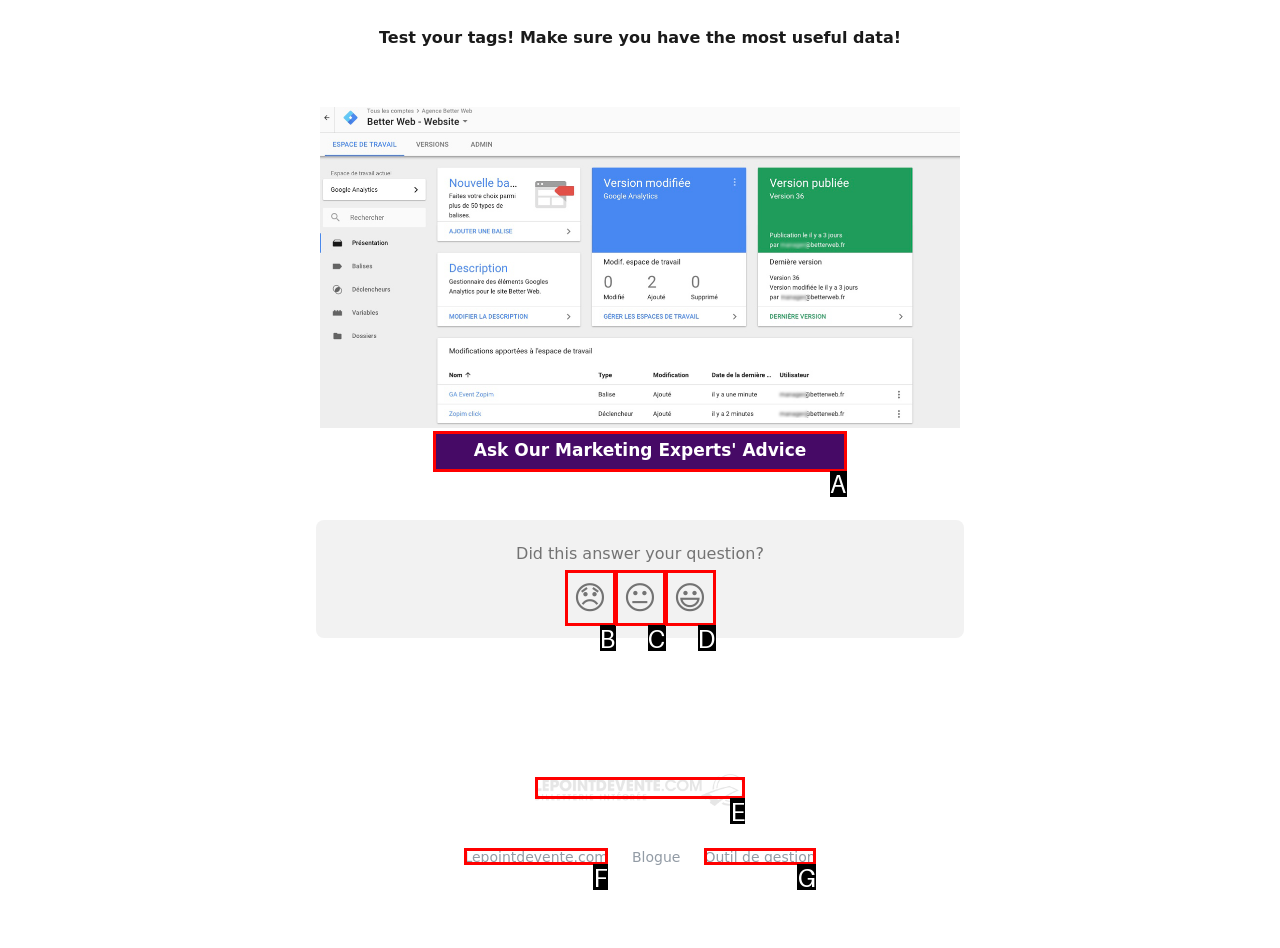Select the letter from the given choices that aligns best with the description: alt="Help Center of Thepointofsale.com". Reply with the specific letter only.

E